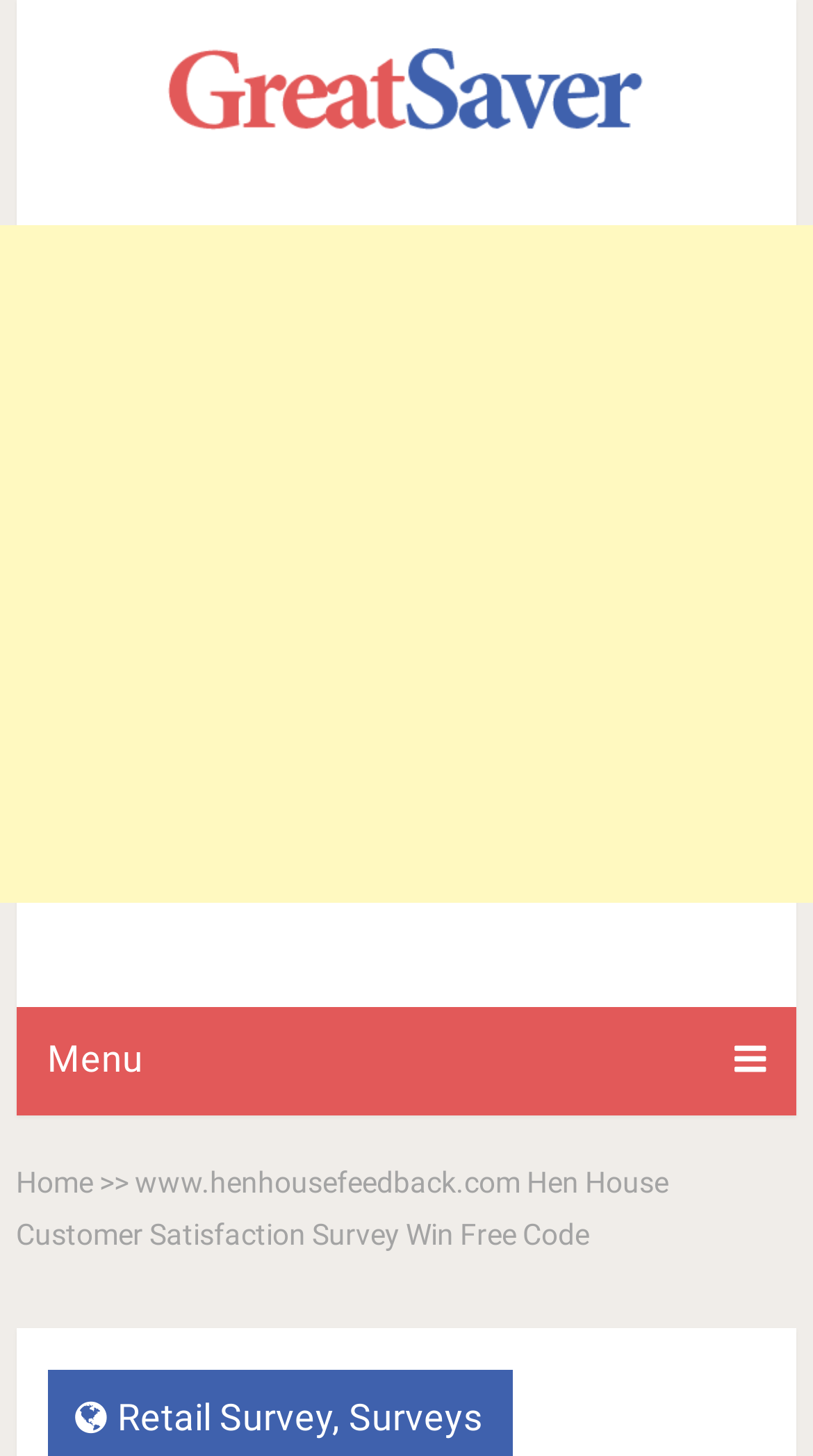Identify the bounding box coordinates for the UI element mentioned here: "name="s" placeholder="Search …" title="Search for:"". Provide the coordinates as four float values between 0 and 1, i.e., [left, top, right, bottom].

None